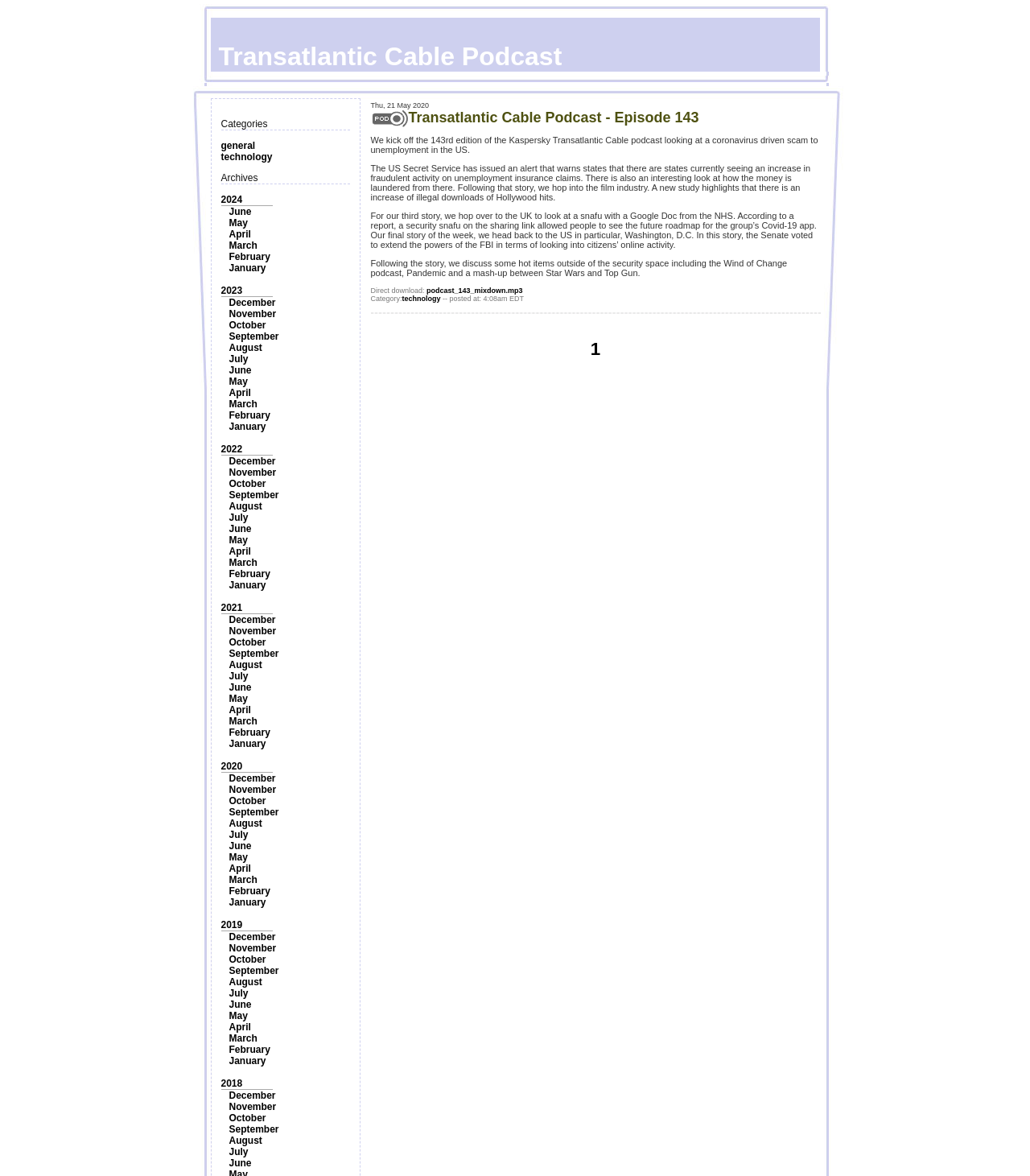Provide a one-word or brief phrase answer to the question:
What is the earliest year listed in the archives?

2018